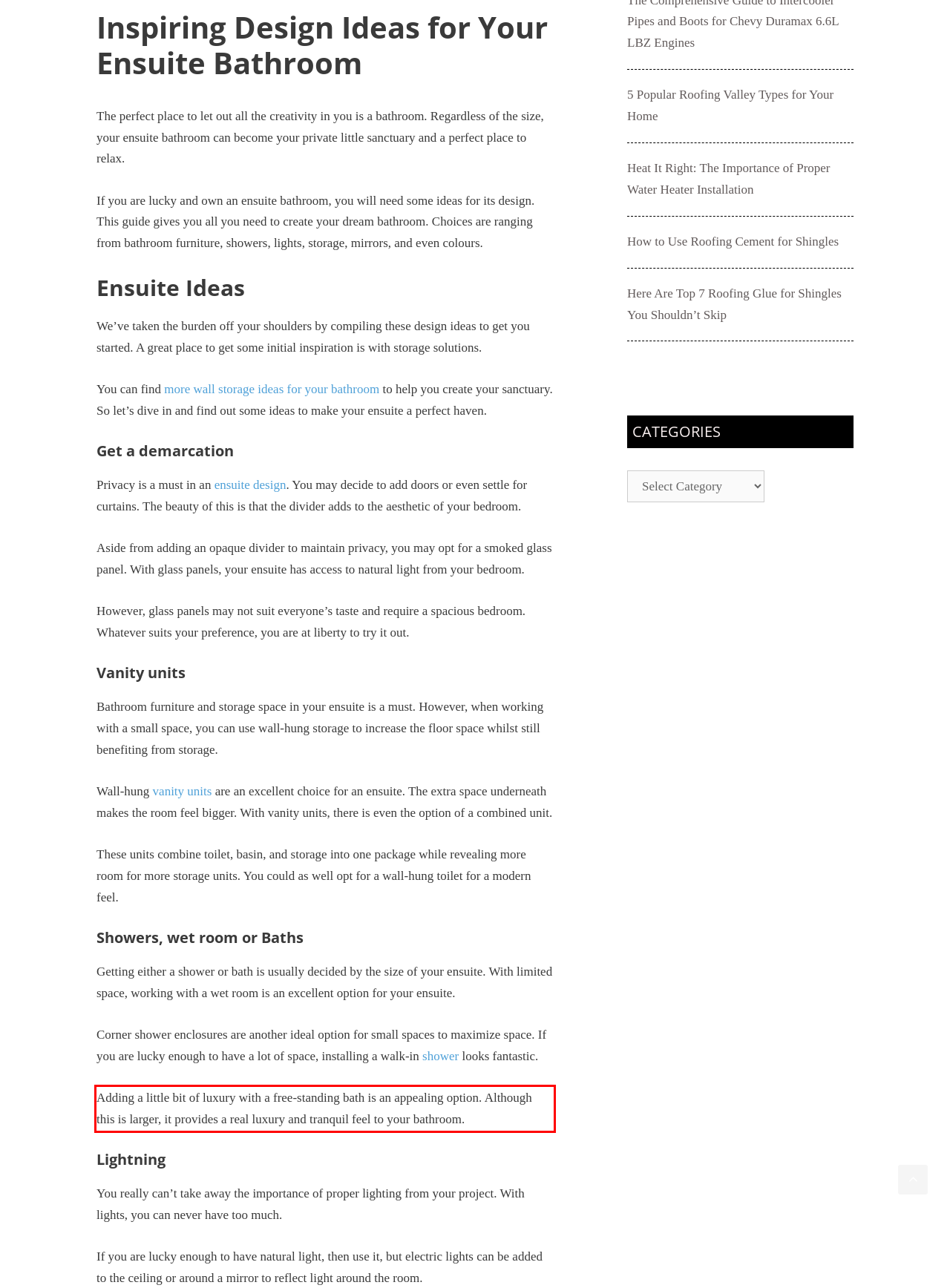Look at the provided screenshot of the webpage and perform OCR on the text within the red bounding box.

Adding a little bit of luxury with a free-standing bath is an appealing option. Although this is larger, it provides a real luxury and tranquil feel to your bathroom.